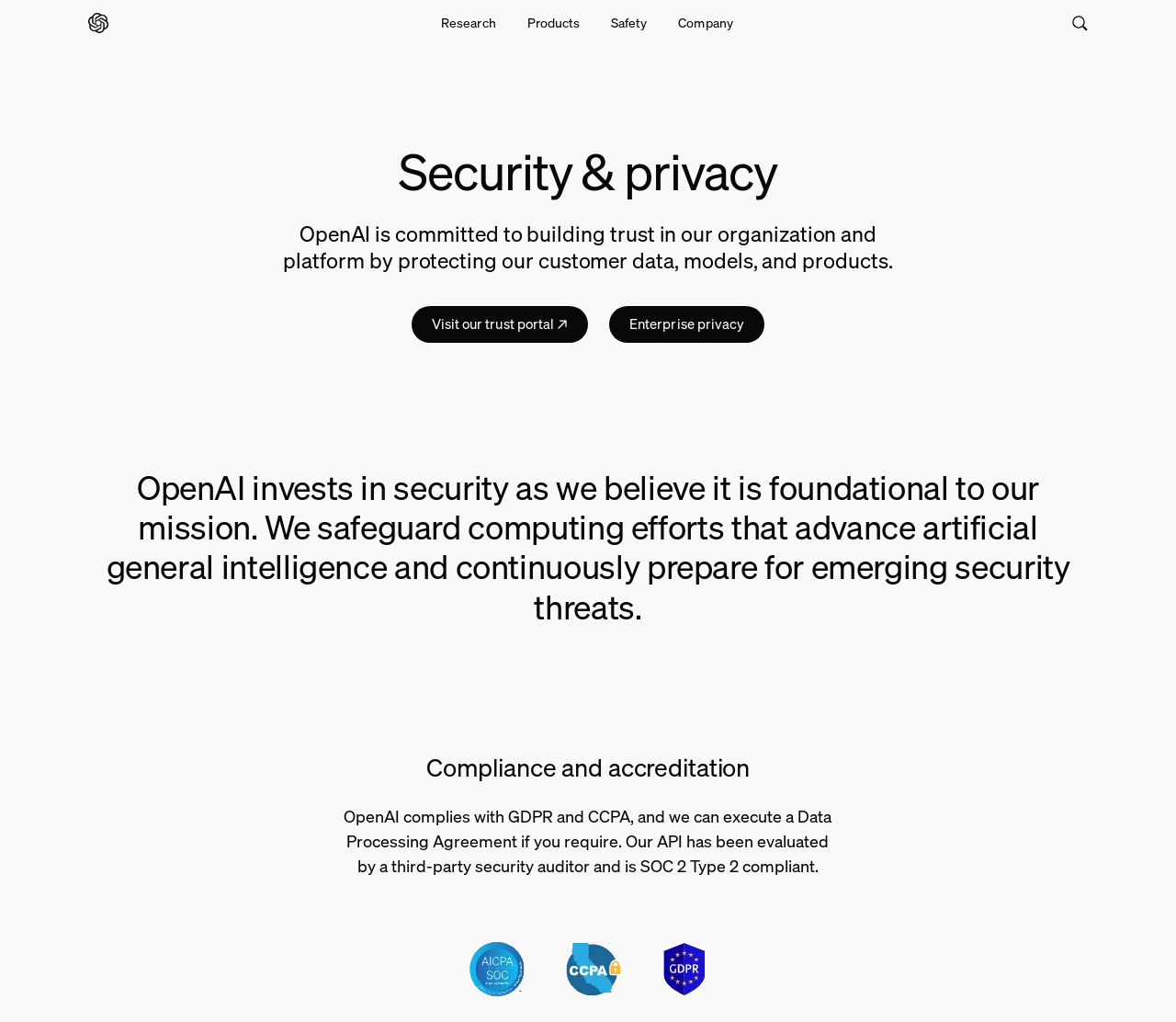Find the bounding box coordinates of the clickable element required to execute the following instruction: "Open the search". Provide the coordinates as four float numbers between 0 and 1, i.e., [left, top, right, bottom].

[0.906, 0.012, 0.925, 0.033]